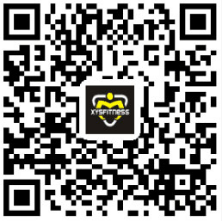What is the logo at the center of the QR code symbolizing?
Could you answer the question with a detailed and thorough explanation?

The caption explains that the logo features a figure lifting weights, which is a clear representation of fitness and sports, highlighting the company's focus on gym equipment and fitness products.